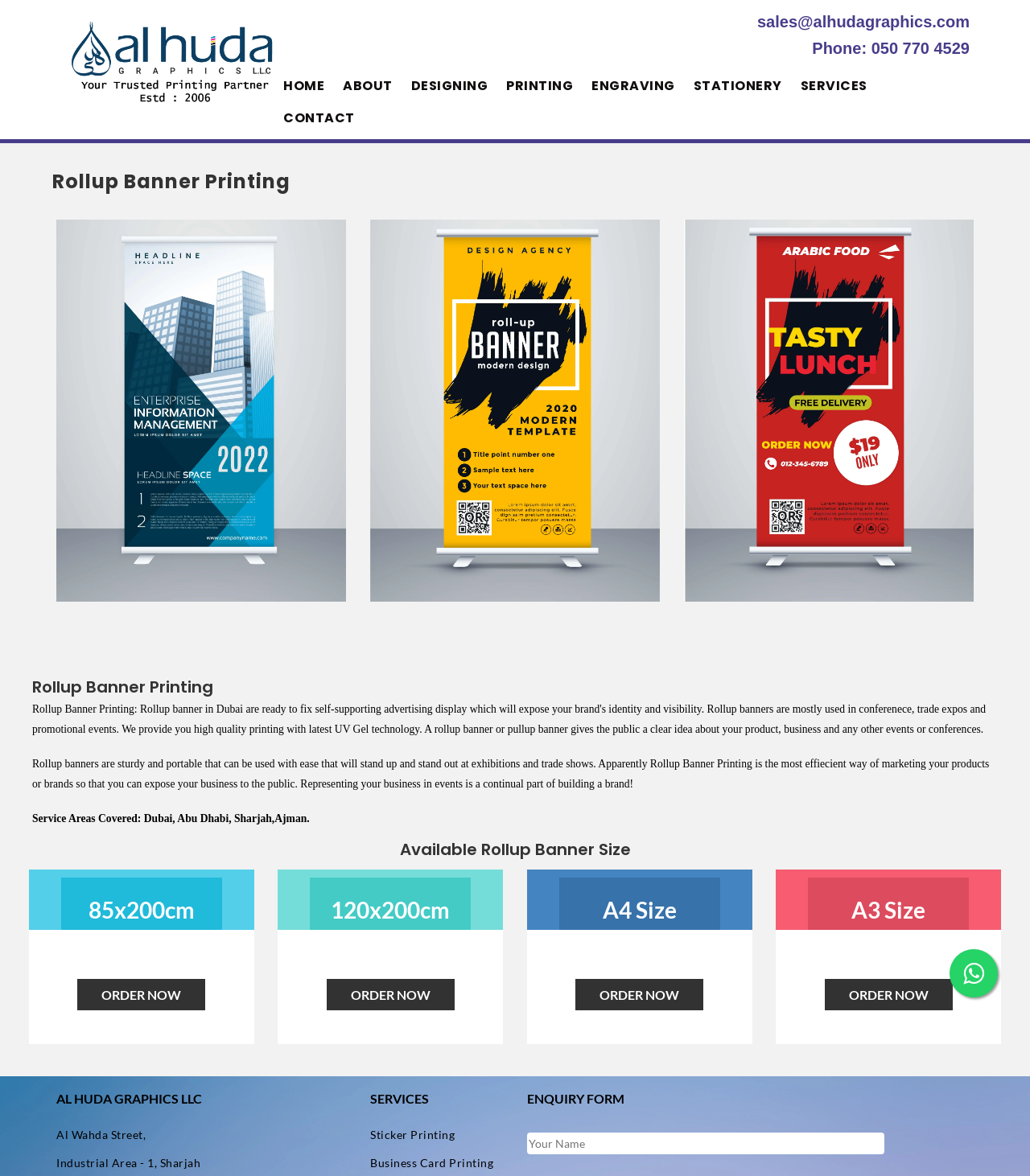What is the phone number of the company?
Answer the question in a detailed and comprehensive manner.

I found the company's phone number by looking at the top navigation bar, where I saw a link with the text 'Phone: 050 770 4529'. This link is likely to be the company's phone number.